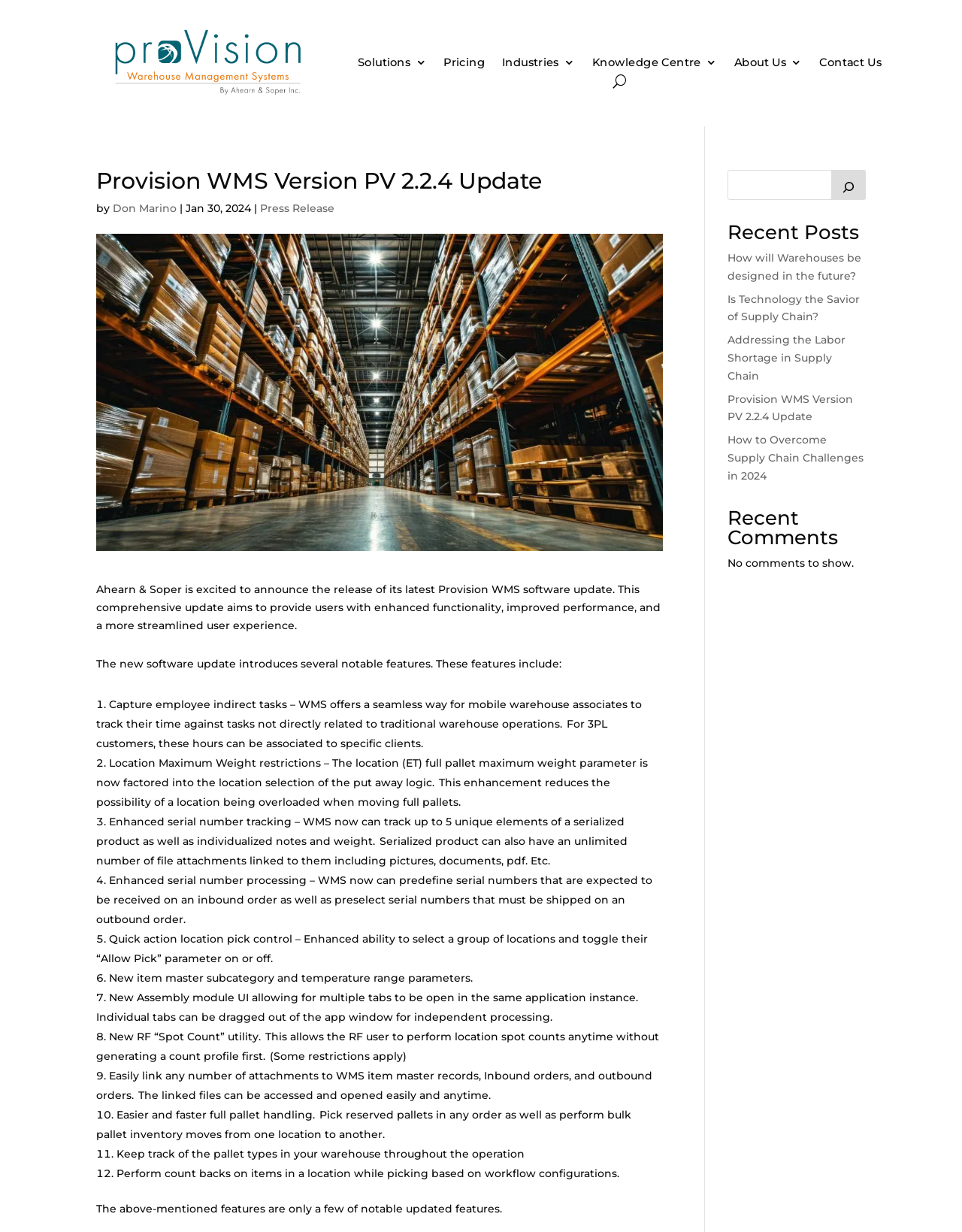Determine the bounding box coordinates for the area that needs to be clicked to fulfill this task: "Click the Provision WMS logo". The coordinates must be given as four float numbers between 0 and 1, i.e., [left, top, right, bottom].

[0.08, 0.077, 0.343, 0.089]